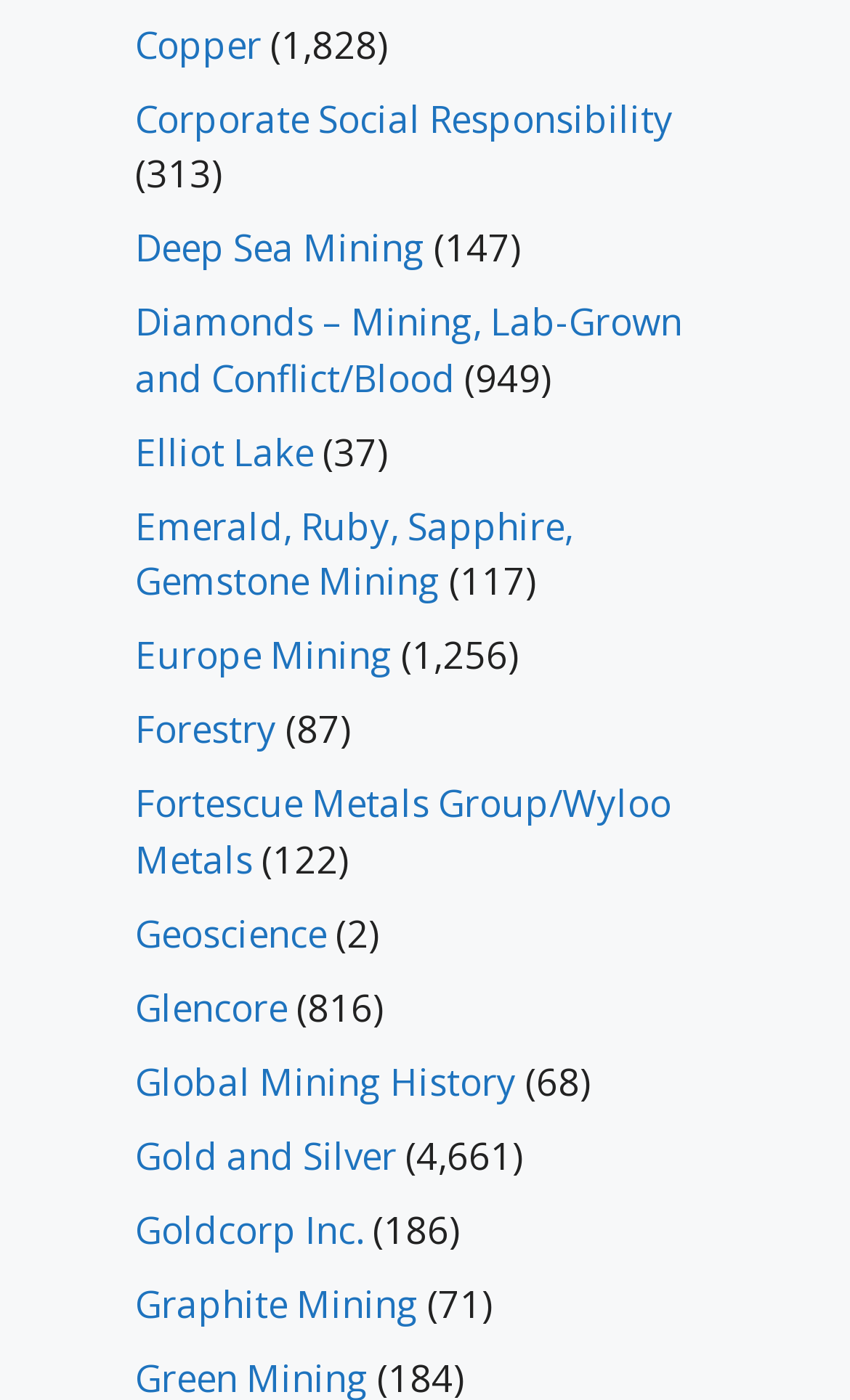Determine the bounding box coordinates for the UI element described. Format the coordinates as (top-left x, top-left y, bottom-right x, bottom-right y) and ensure all values are between 0 and 1. Element description: Copper

[0.159, 0.013, 0.308, 0.049]